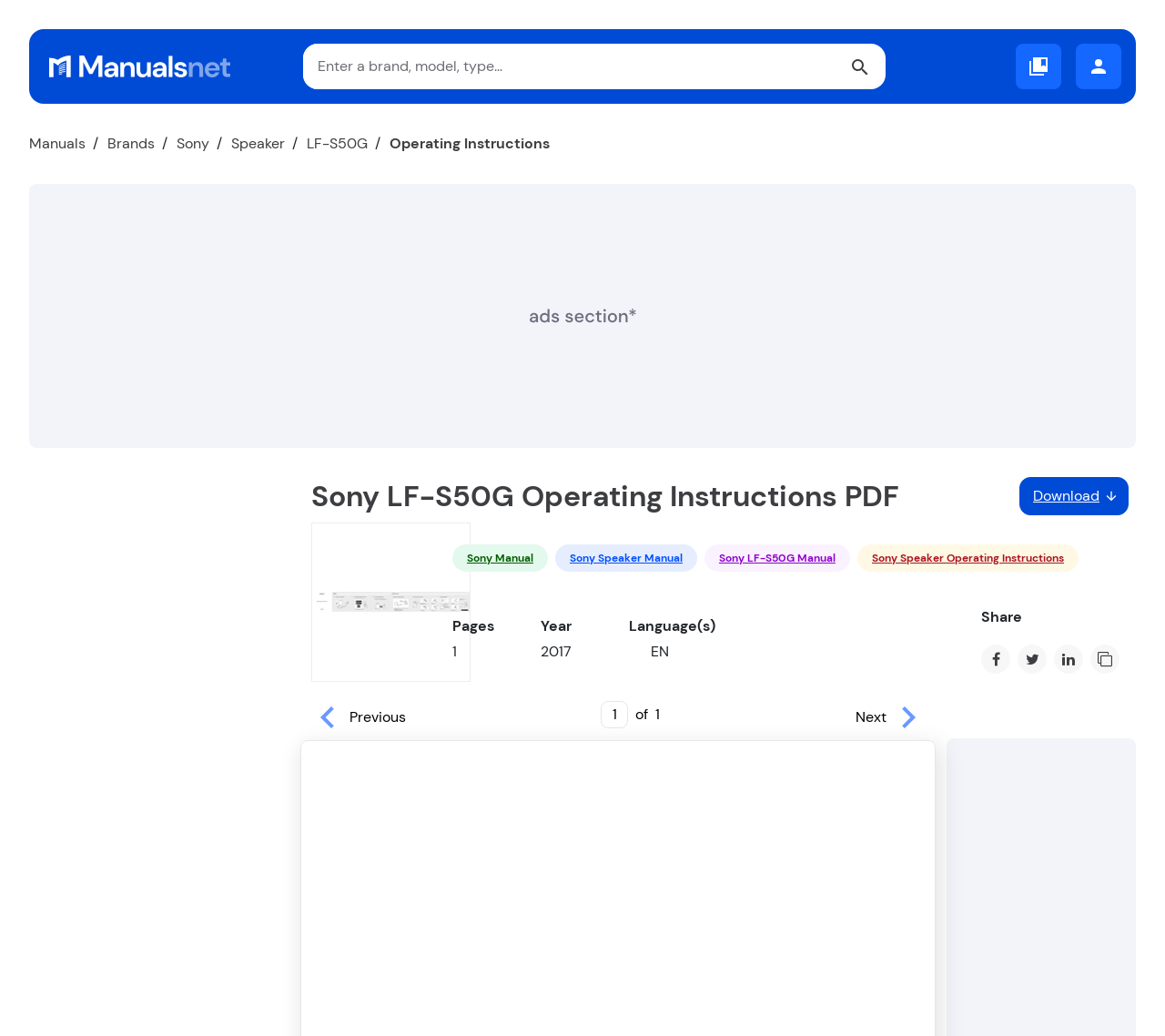Please answer the following question as detailed as possible based on the image: 
What is the brand of the operating instructions?

The brand of the operating instructions can be determined by looking at the link 'Sony' on the webpage, which is located next to the link 'Speaker' and 'LF-S50G'. This suggests that the operating instructions are for a Sony product.